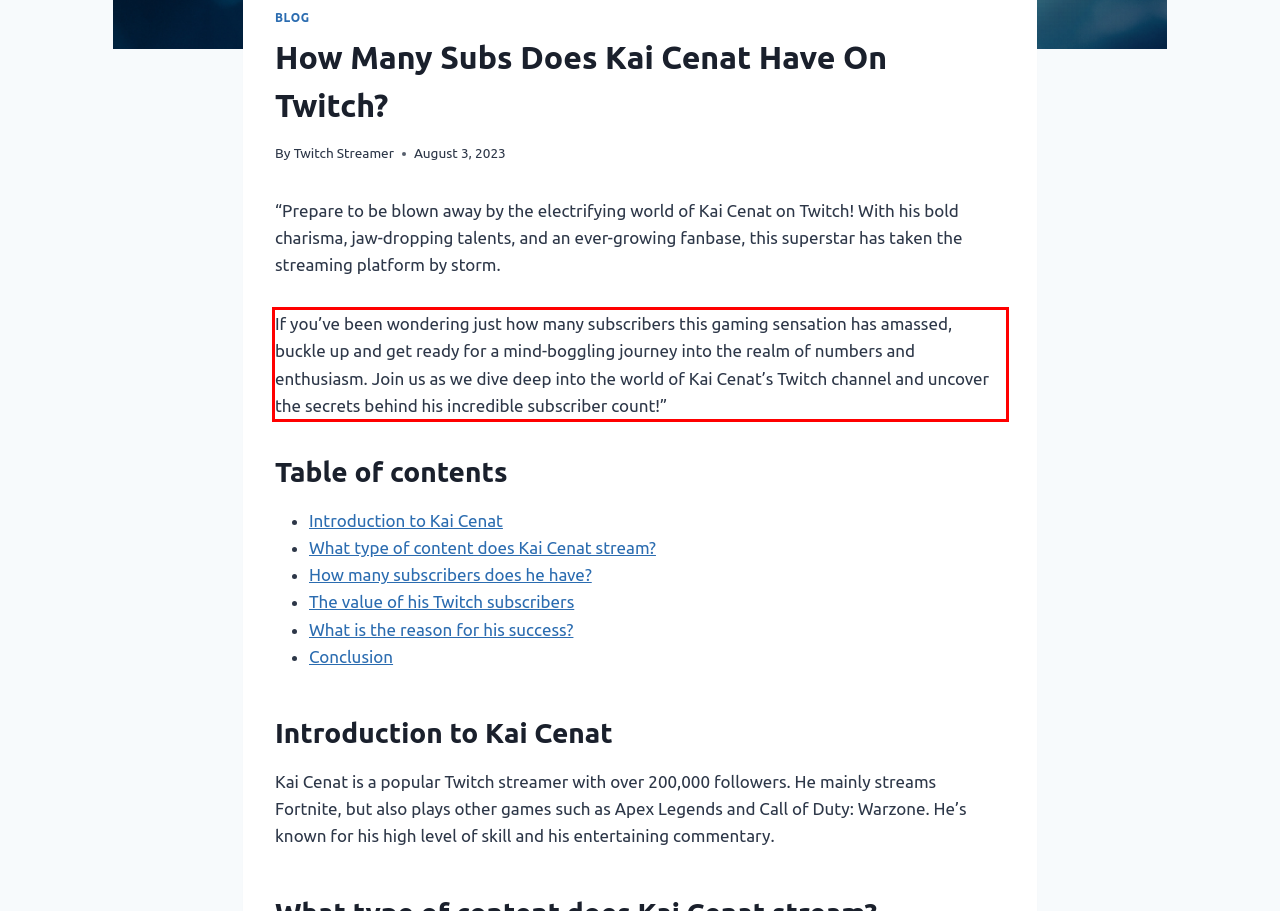Analyze the screenshot of the webpage that features a red bounding box and recognize the text content enclosed within this red bounding box.

If you’ve been wondering just how many subscribers this gaming sensation has amassed, buckle up and get ready for a mind-boggling journey into the realm of numbers and enthusiasm. Join us as we dive deep into the world of Kai Cenat’s Twitch channel and uncover the secrets behind his incredible subscriber count!”